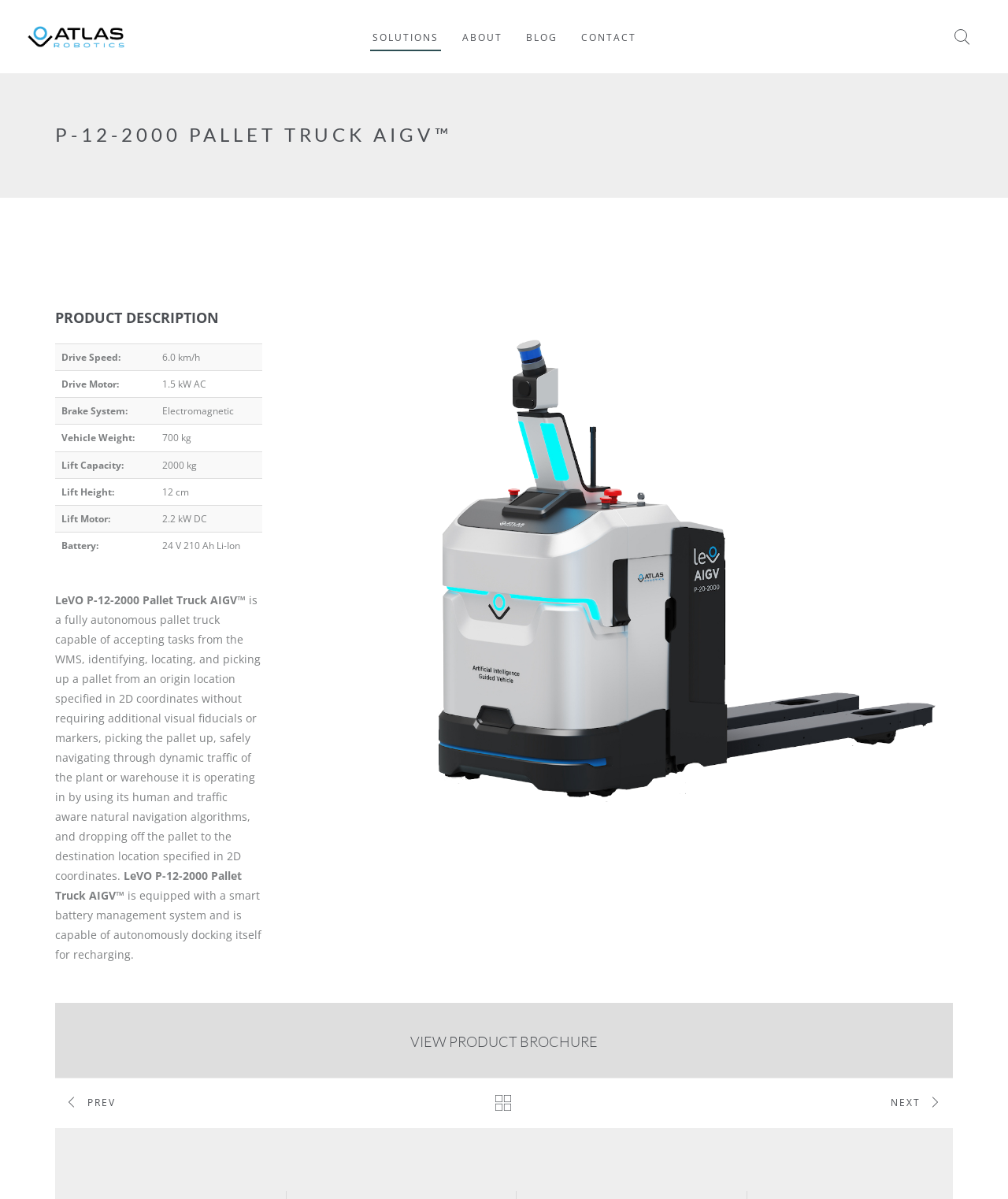What is the purpose of the product?
Please respond to the question with a detailed and thorough explanation.

The purpose of the product can be inferred from the static text element which describes the product as 'a fully autonomous pallet truck capable of accepting tasks from the WMS, identifying, locating, and picking up a pallet from an origin location specified in 2D coordinates...'.